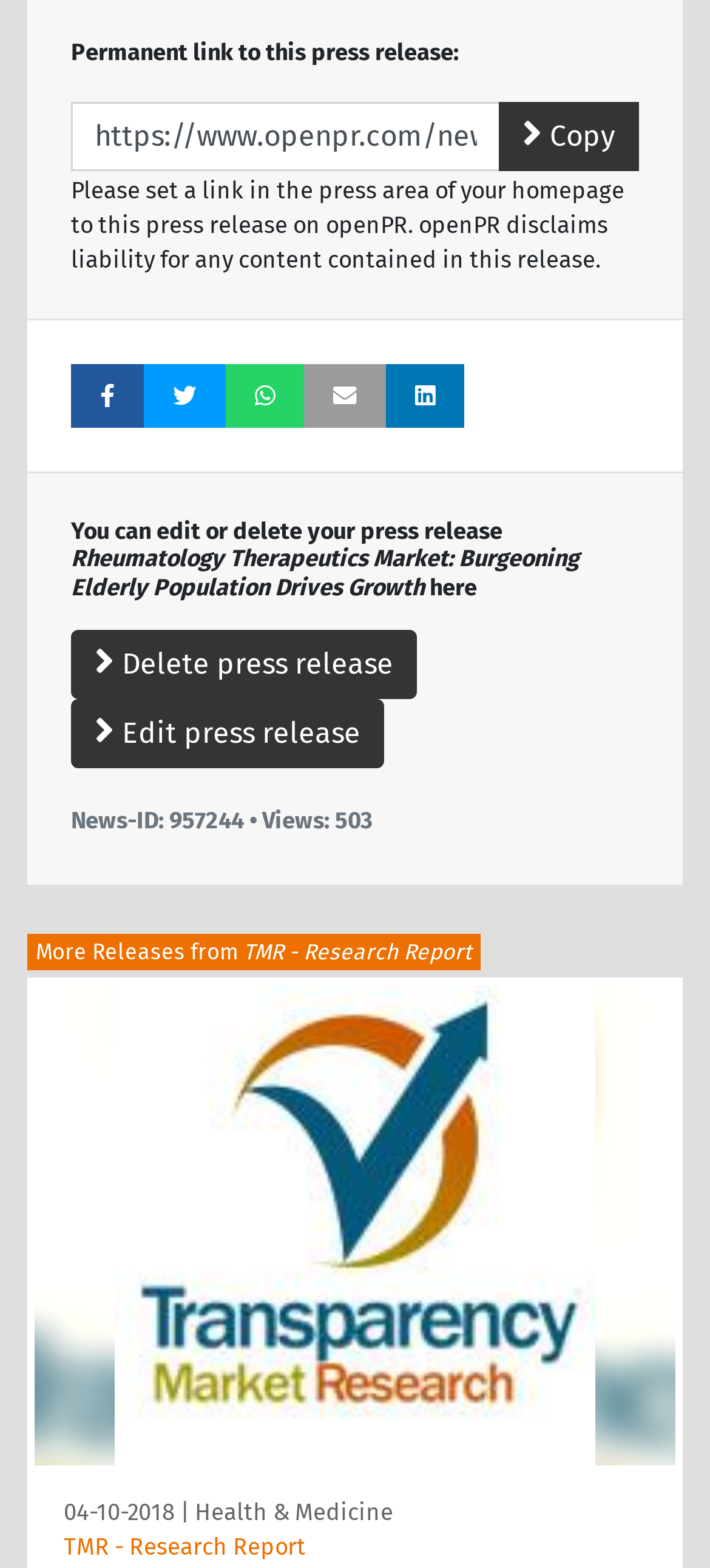Find the bounding box coordinates of the area to click in order to follow the instruction: "Delete the press release".

[0.1, 0.402, 0.587, 0.446]